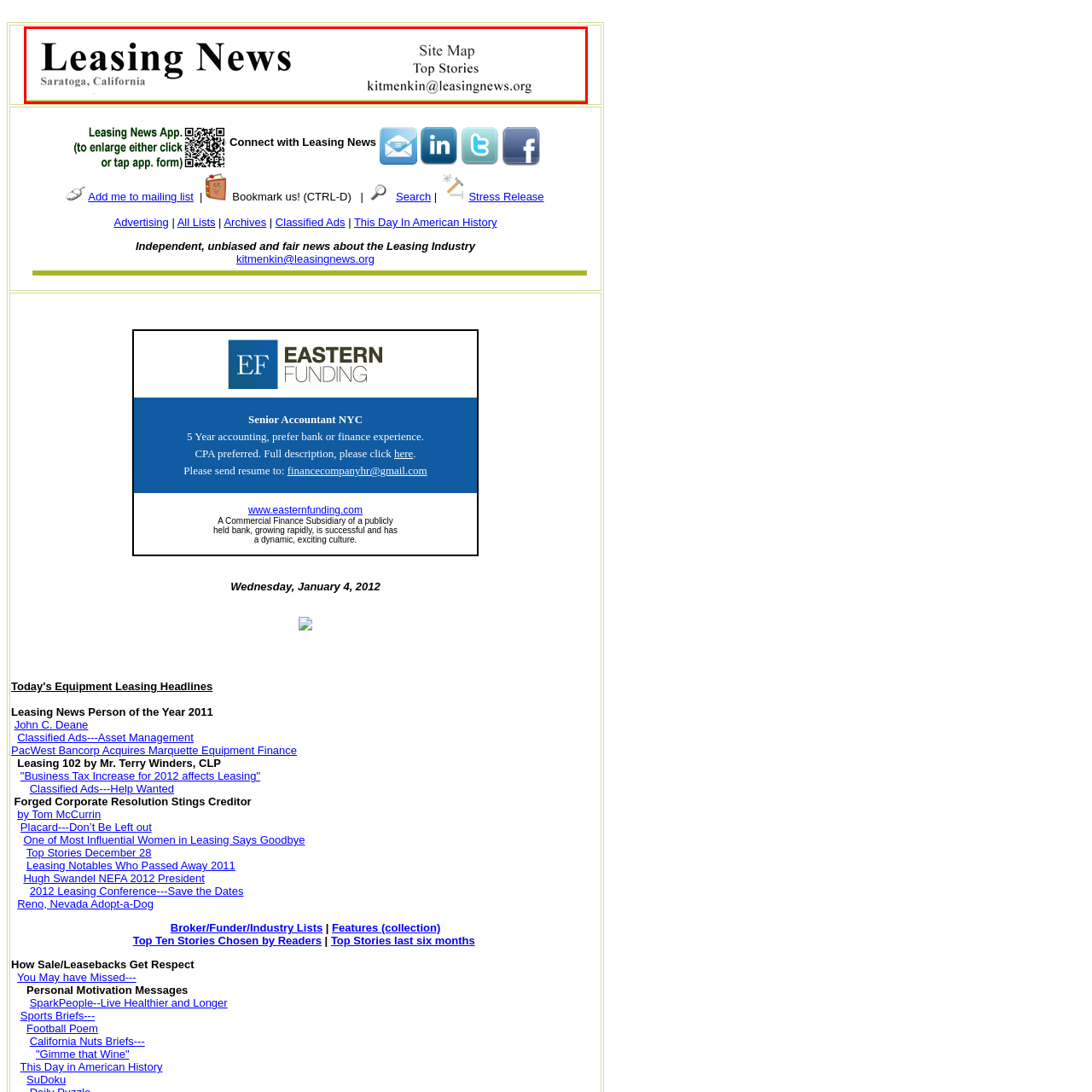Review the part of the image encased in the red box and give an elaborate answer to the question posed: What are the two links provided for easy navigation?

I found the two links by looking at the header section of the webpage, below the main title, where it provides easy access to the 'Site Map' and 'Top Stories', enhancing navigation for the readers.